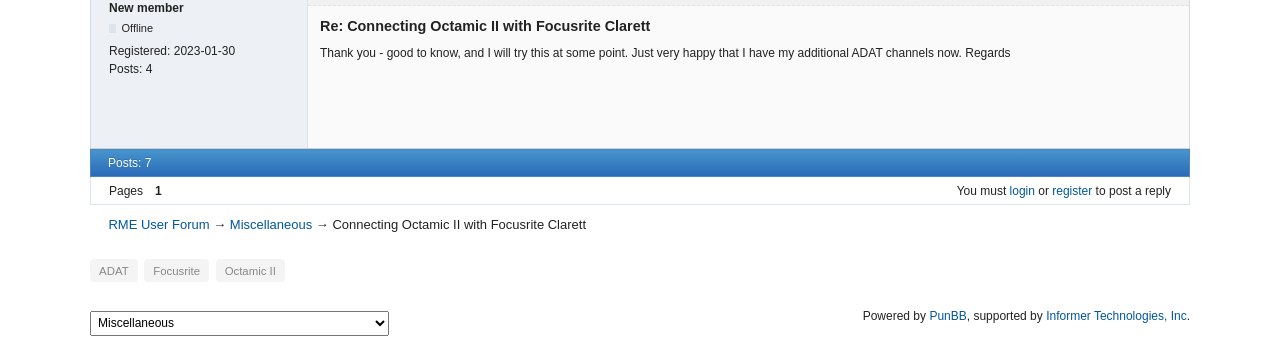Please determine the bounding box coordinates of the area that needs to be clicked to complete this task: 'Click on the register link'. The coordinates must be four float numbers between 0 and 1, formatted as [left, top, right, bottom].

[0.822, 0.535, 0.853, 0.576]